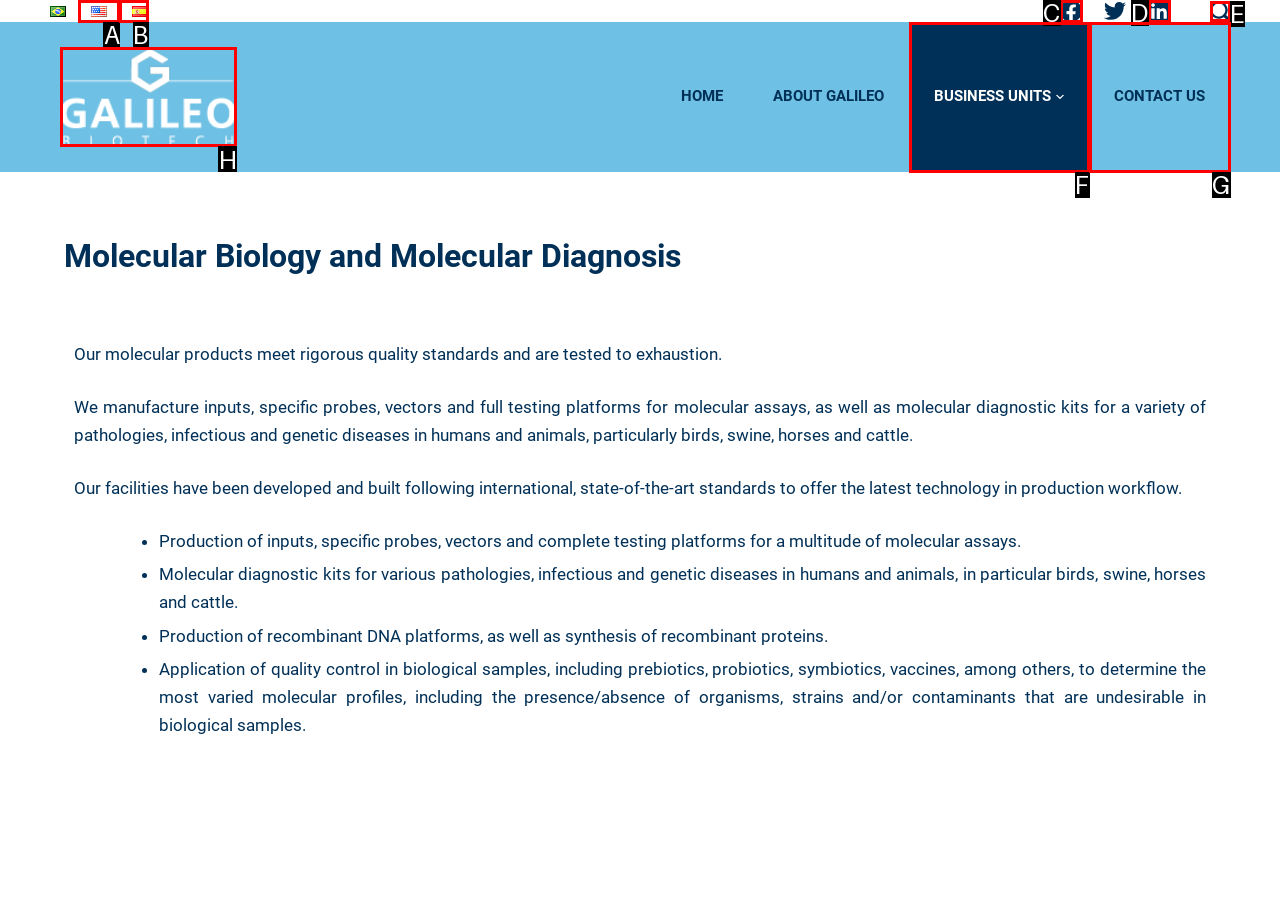Which HTML element should be clicked to perform the following task: Visit Galileo Biotech
Reply with the letter of the appropriate option.

H